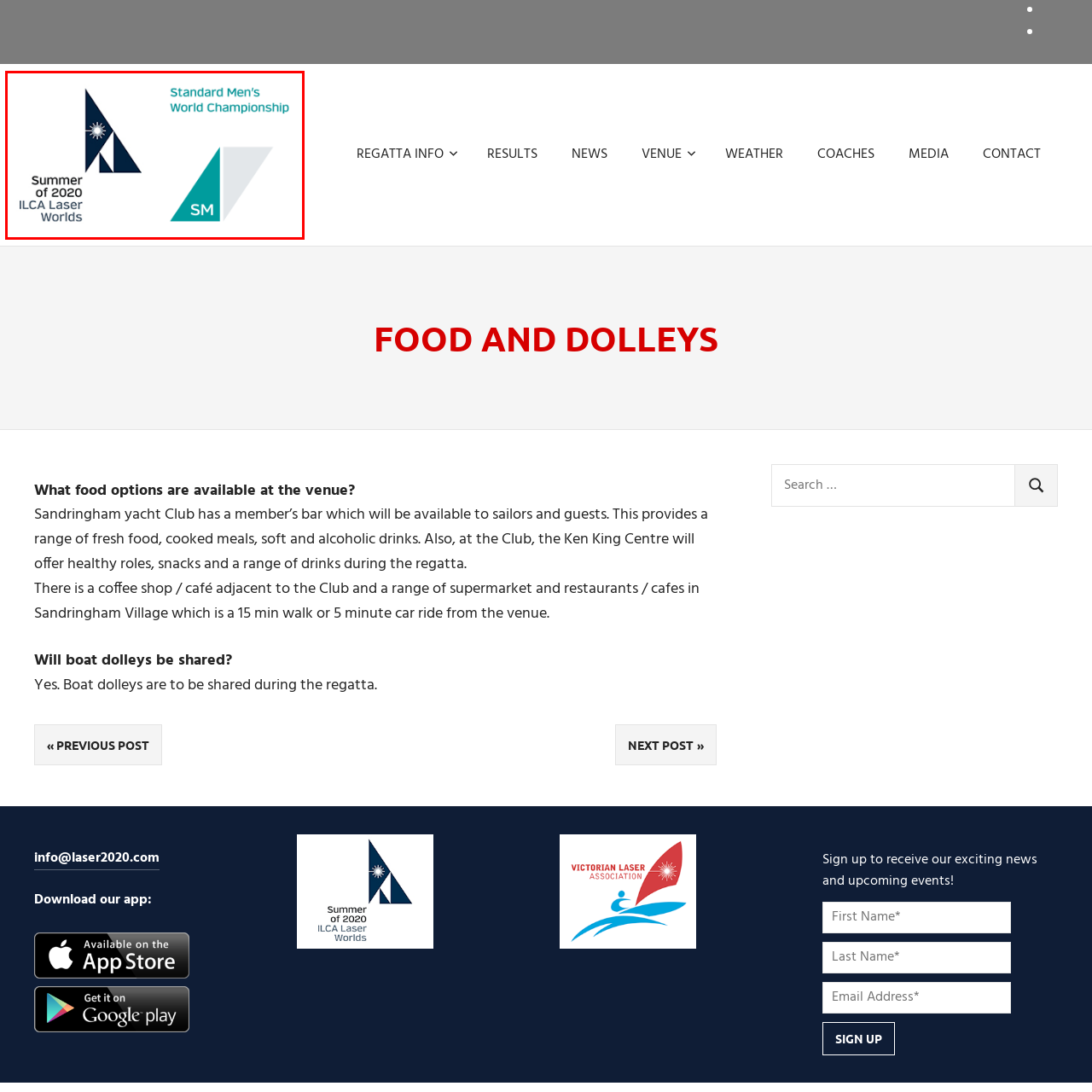Look closely at the image highlighted in red, What does 'SM' stand for? 
Respond with a single word or phrase.

Standard Men's